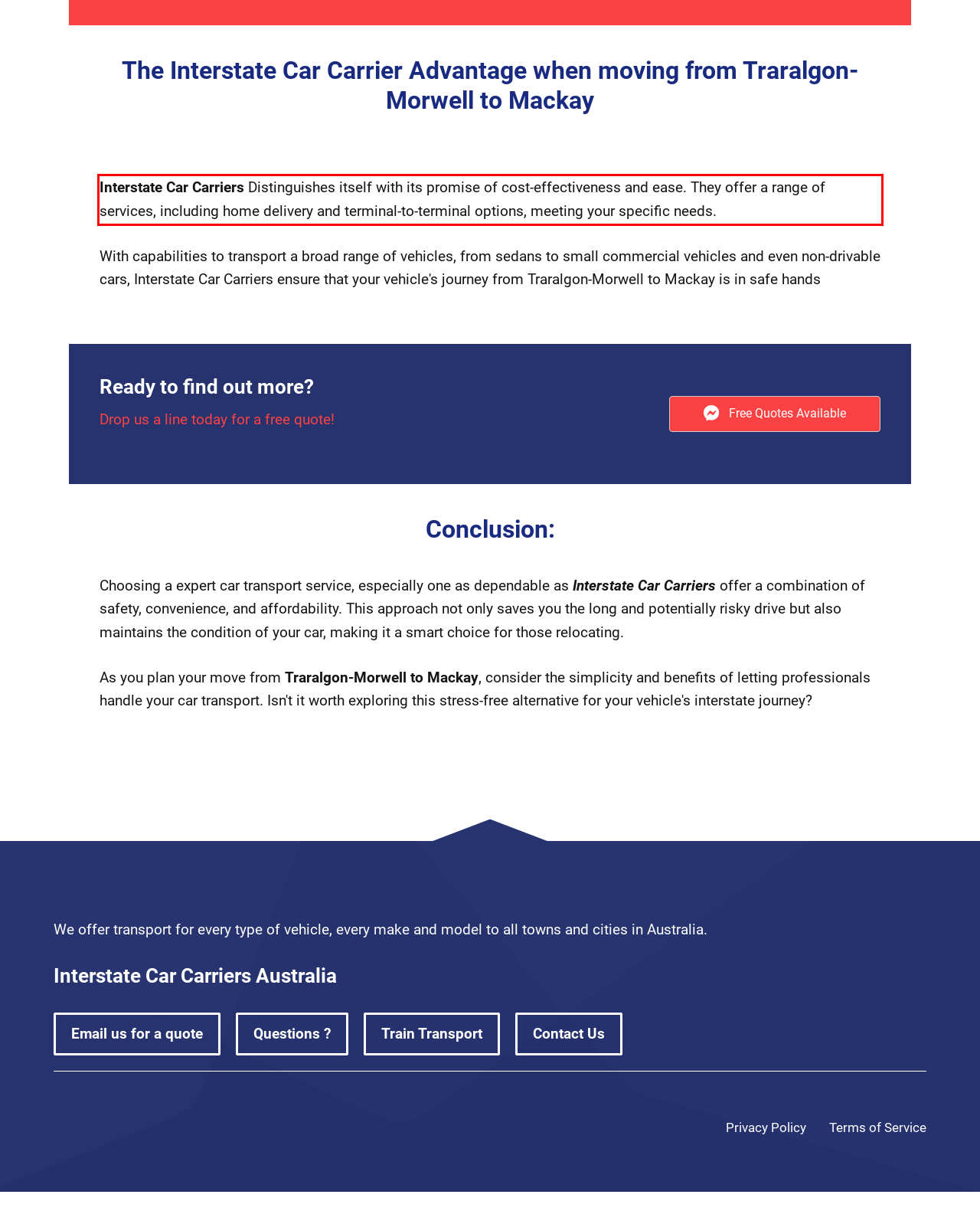From the screenshot of the webpage, locate the red bounding box and extract the text contained within that area.

Interstate Car Carriers Distinguishes itself with its promise of cost-effectiveness and ease. They offer a range of services, including home delivery and terminal-to-terminal options, meeting your specific needs.